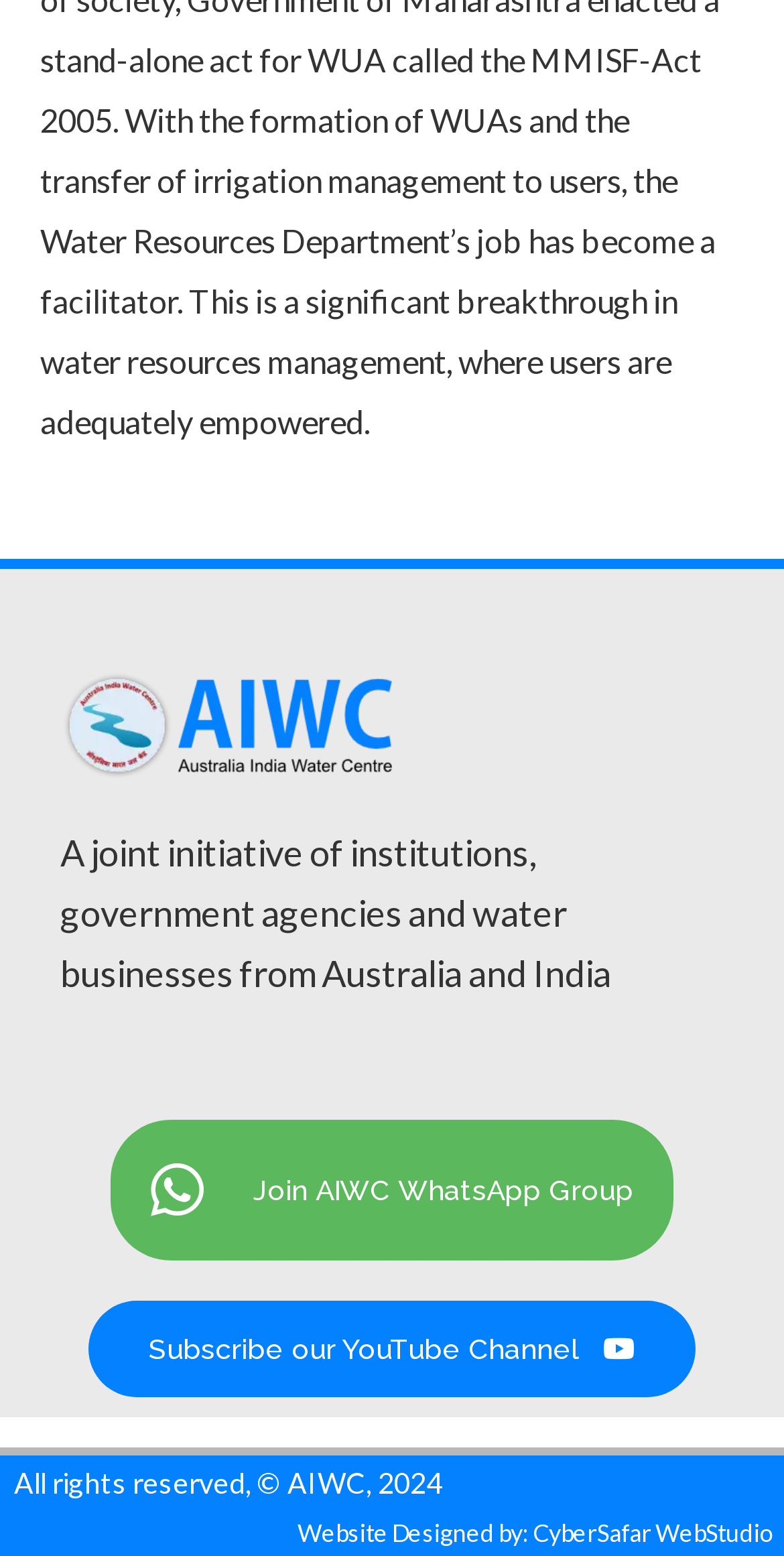Answer with a single word or phrase: 
Who designed the website?

CyberSafar WebStudio